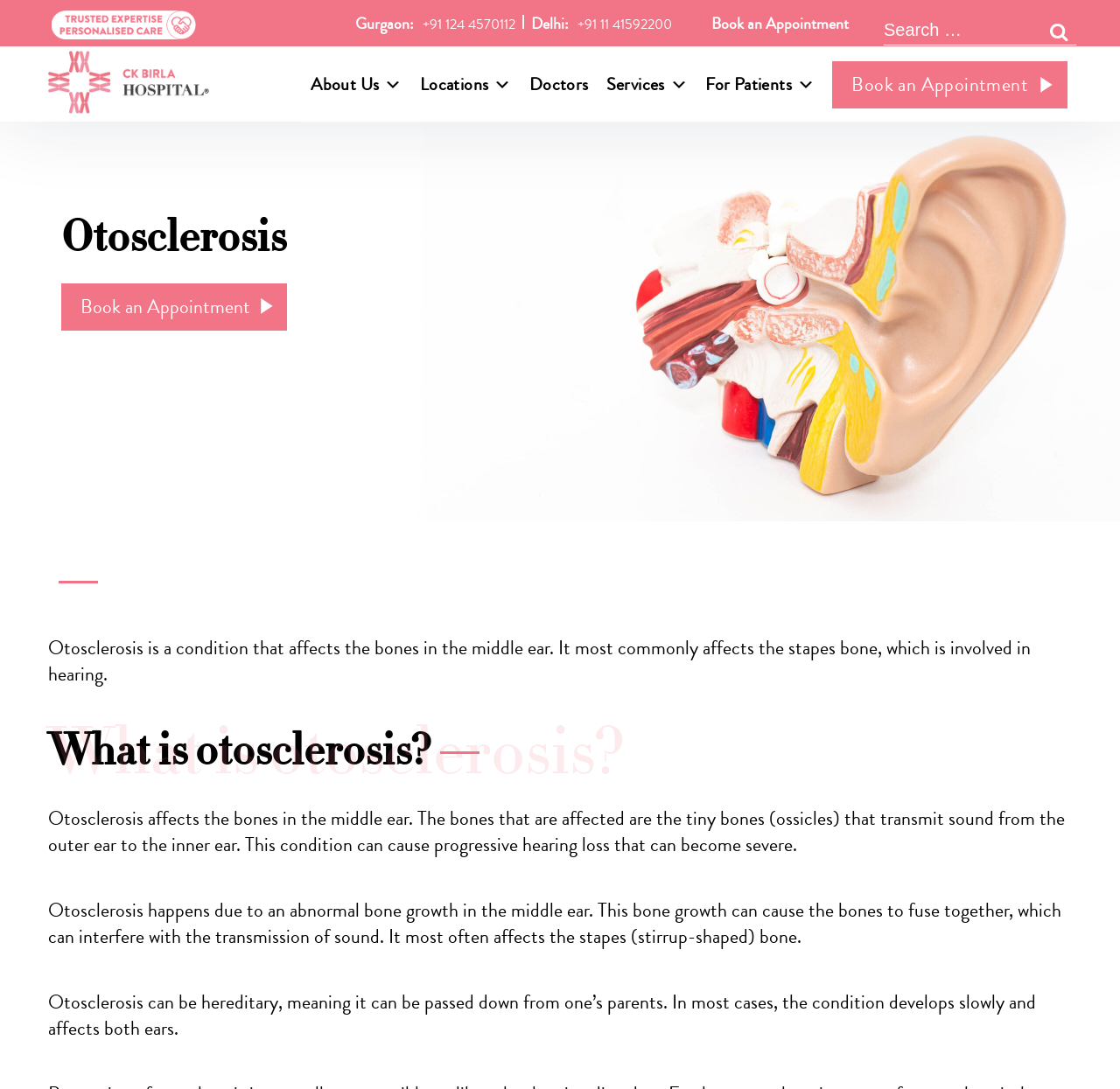Predict the bounding box of the UI element based on this description: "+91 124 4570112".

[0.377, 0.014, 0.46, 0.031]